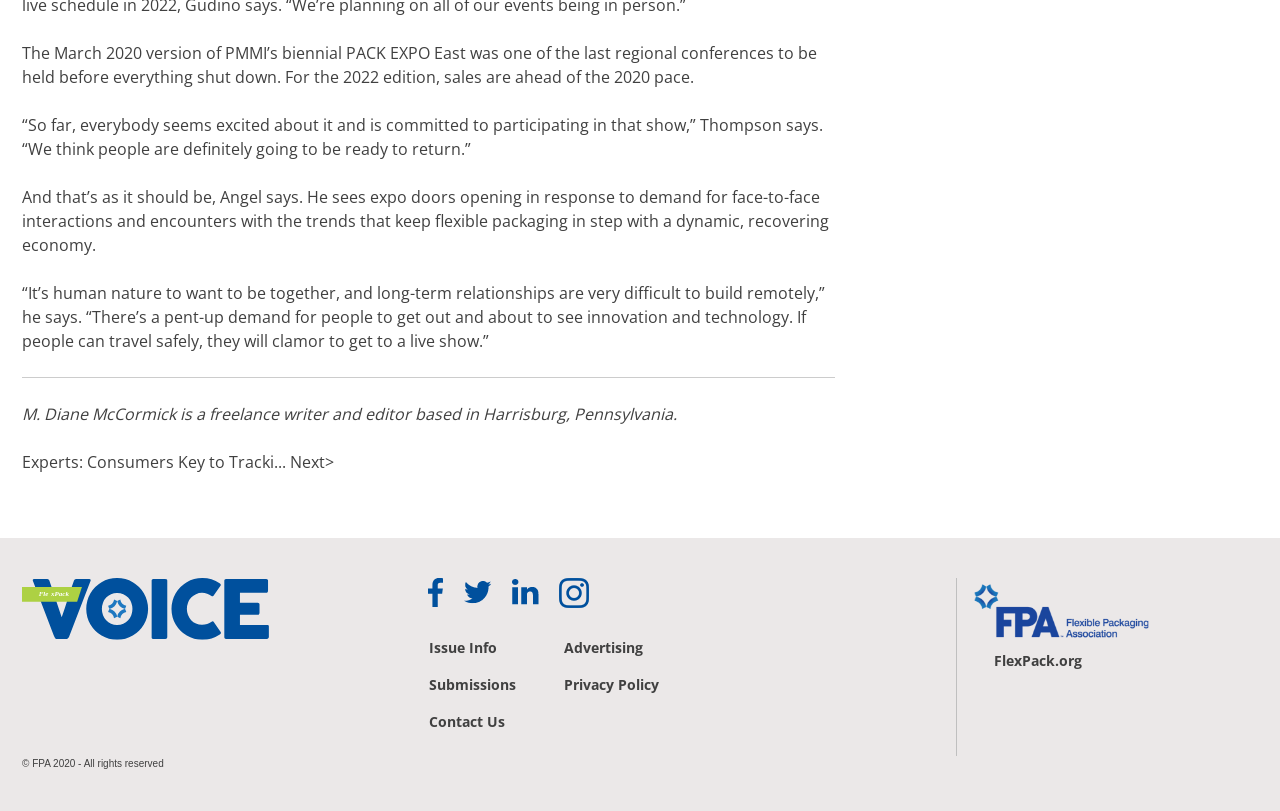Provide the bounding box coordinates of the HTML element this sentence describes: "Issue Info".

[0.335, 0.786, 0.388, 0.81]